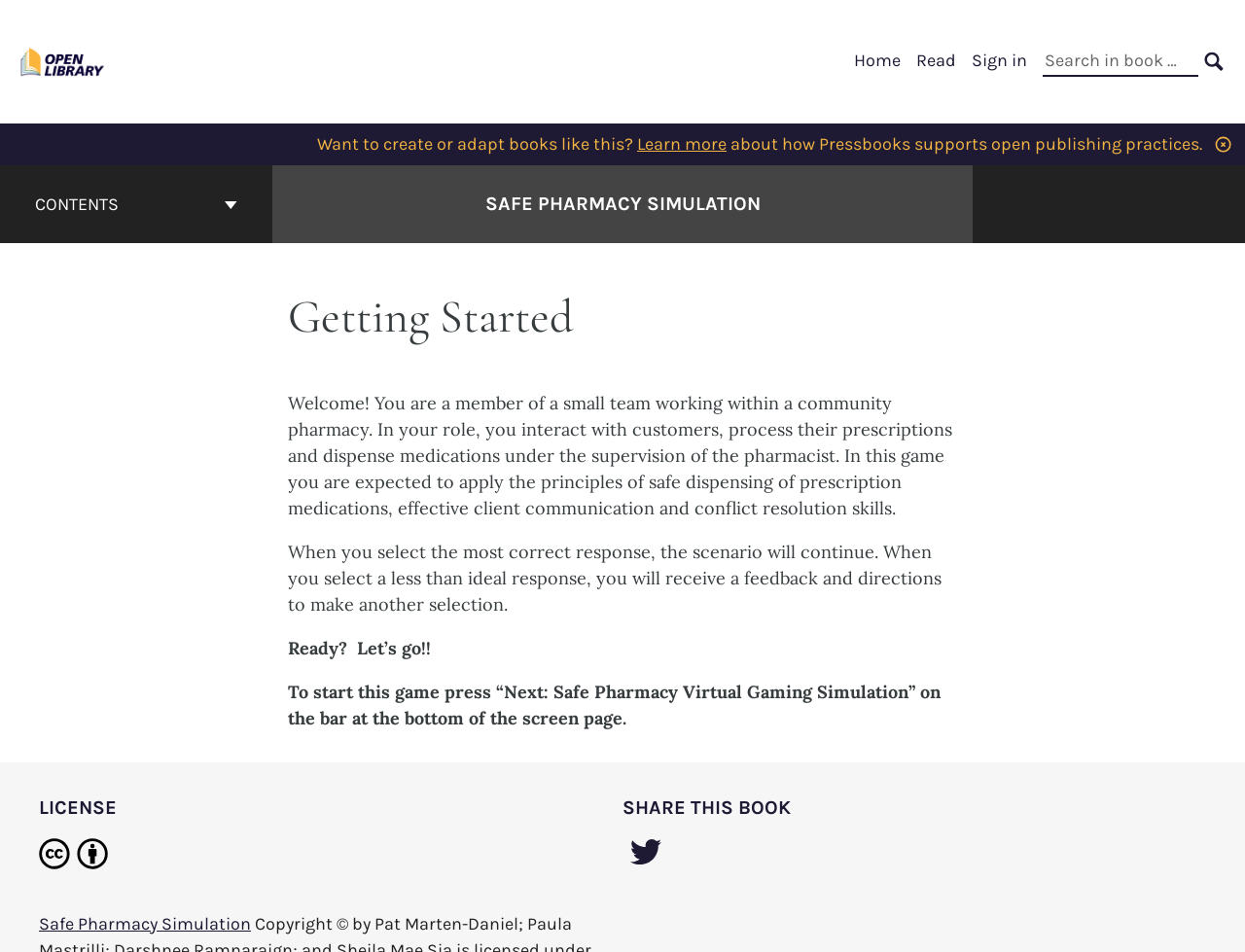Determine the coordinates of the bounding box for the clickable area needed to execute this instruction: "Open Library Publishing Platform".

[0.012, 0.053, 0.09, 0.073]